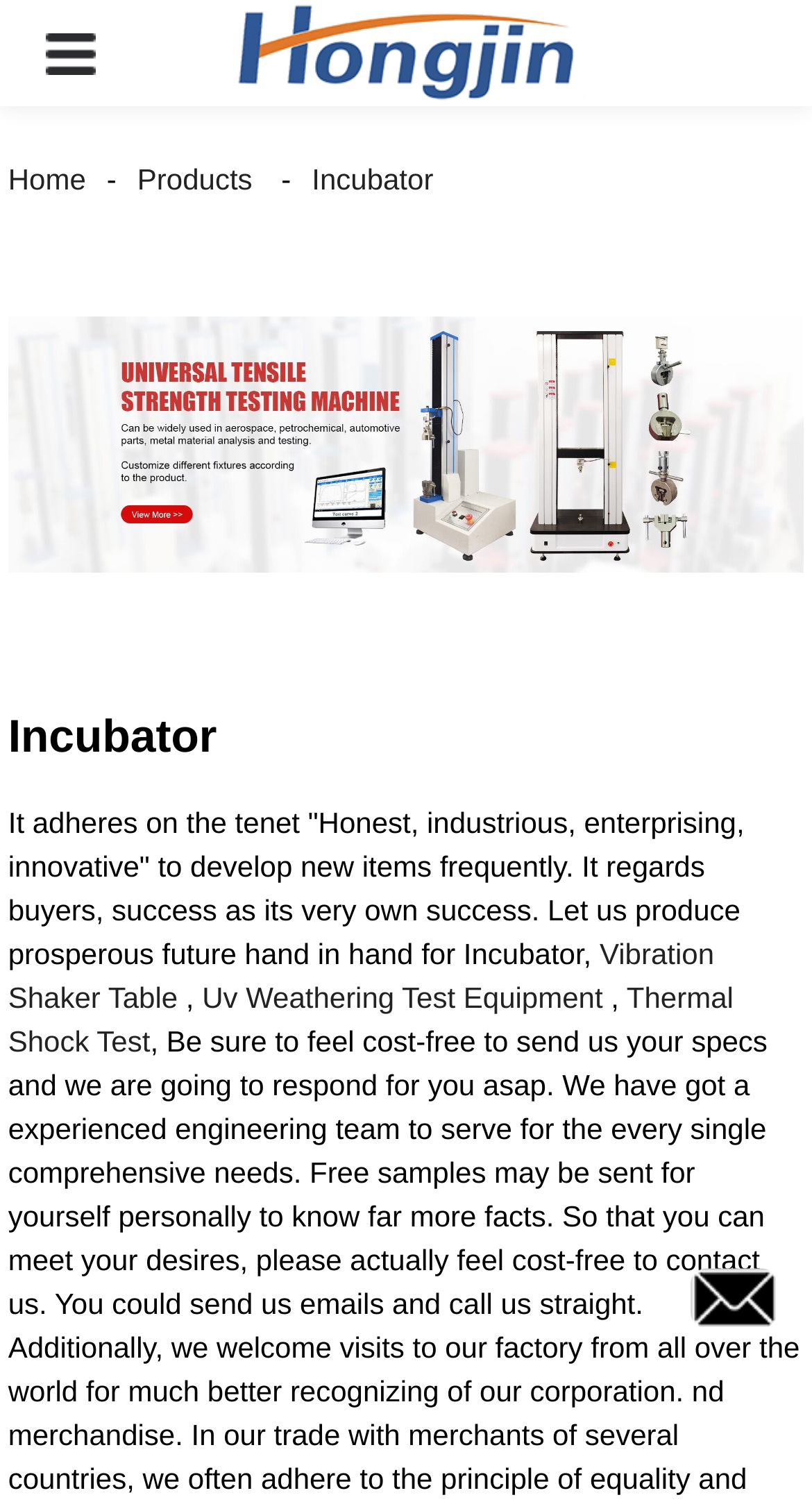Locate the bounding box coordinates of the area you need to click to fulfill this instruction: 'Click the Next item in carousel button'. The coordinates must be in the form of four float numbers ranging from 0 to 1: [left, top, right, bottom].

[0.862, 0.271, 0.949, 0.318]